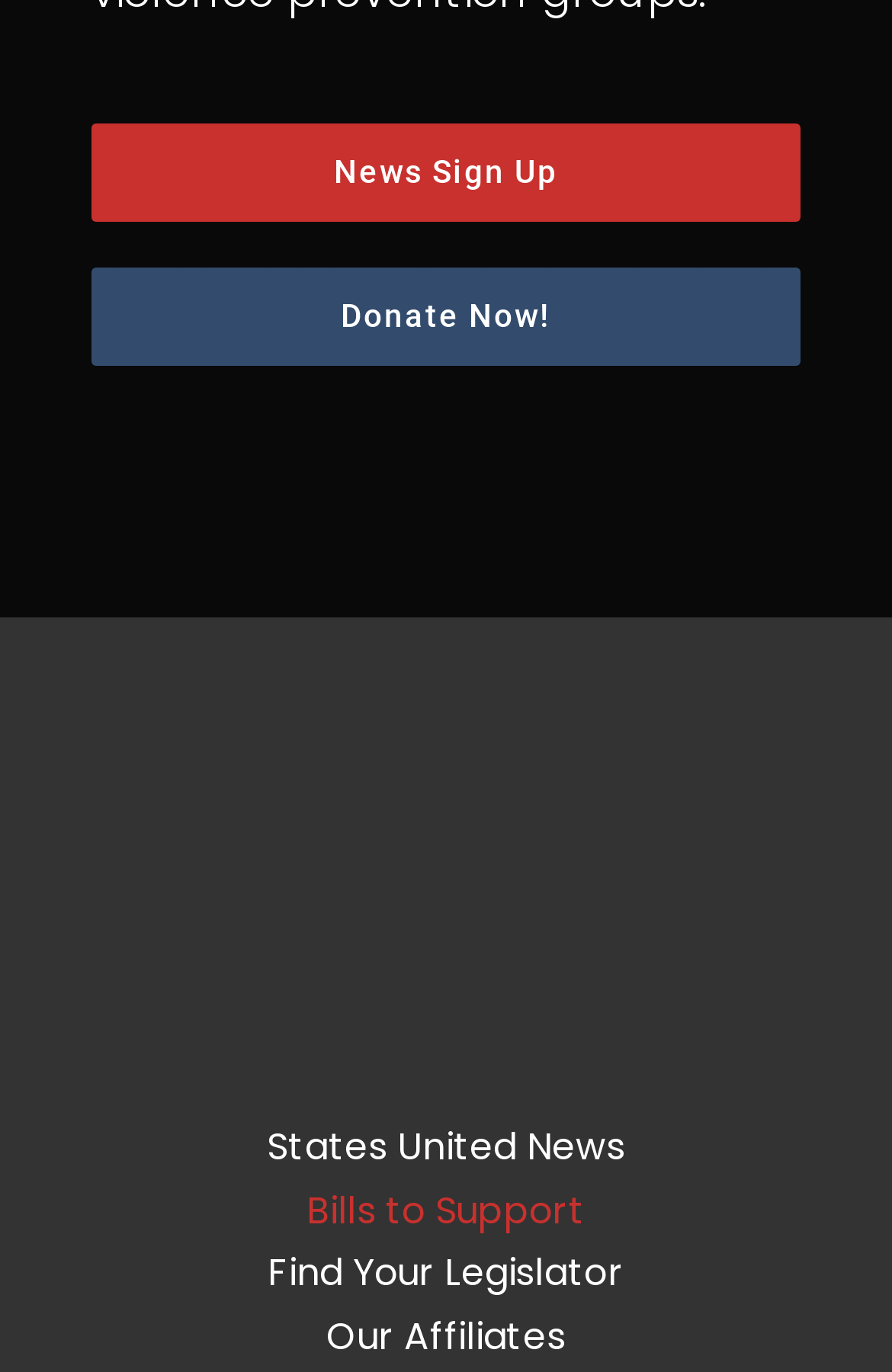Find the bounding box coordinates for the HTML element described as: "Donate Now!". The coordinates should consist of four float values between 0 and 1, i.e., [left, top, right, bottom].

[0.103, 0.195, 0.897, 0.267]